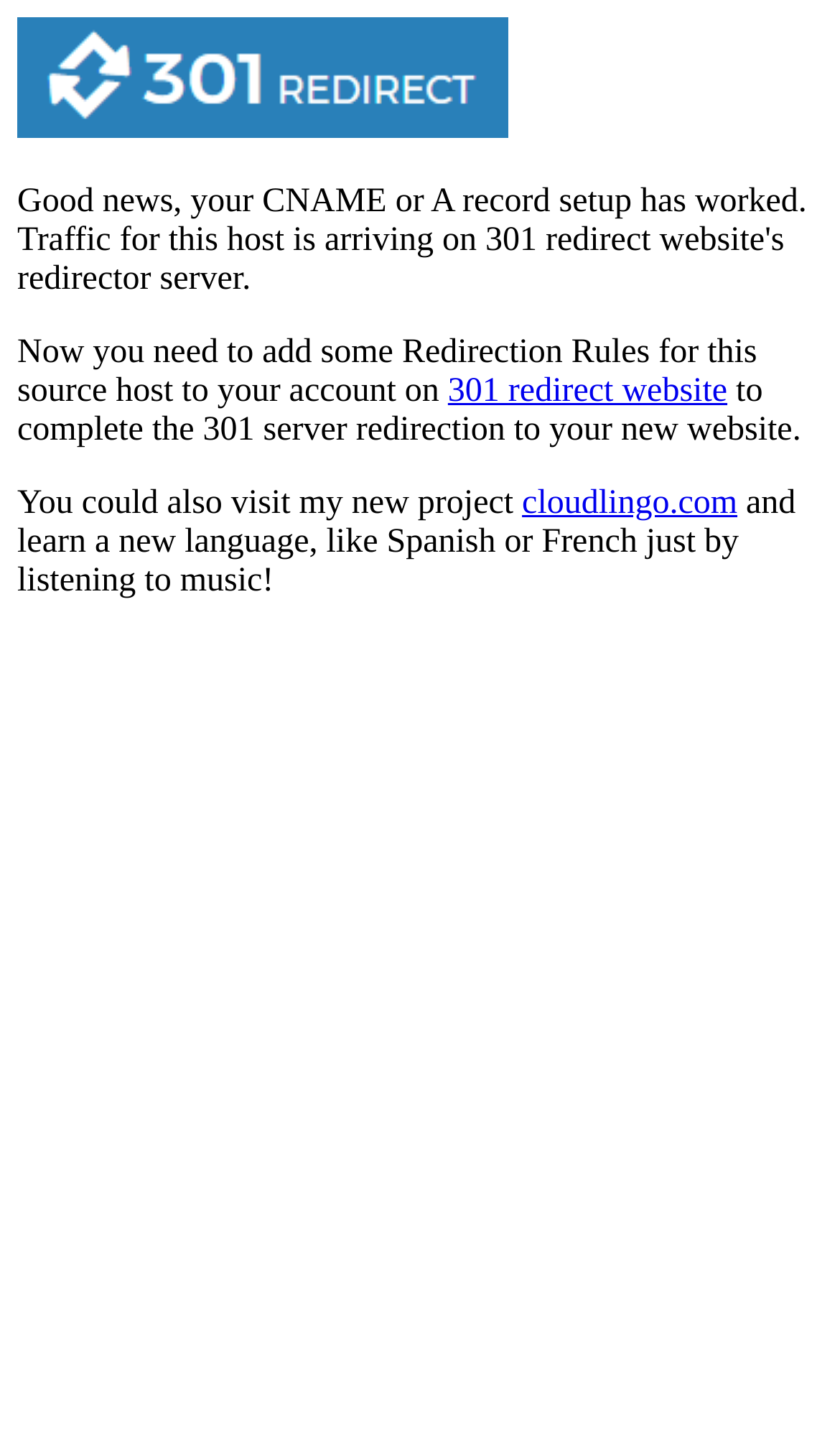Locate the bounding box coordinates of the UI element described by: "301 redirect website". Provide the coordinates as four float numbers between 0 and 1, formatted as [left, top, right, bottom].

[0.533, 0.261, 0.866, 0.286]